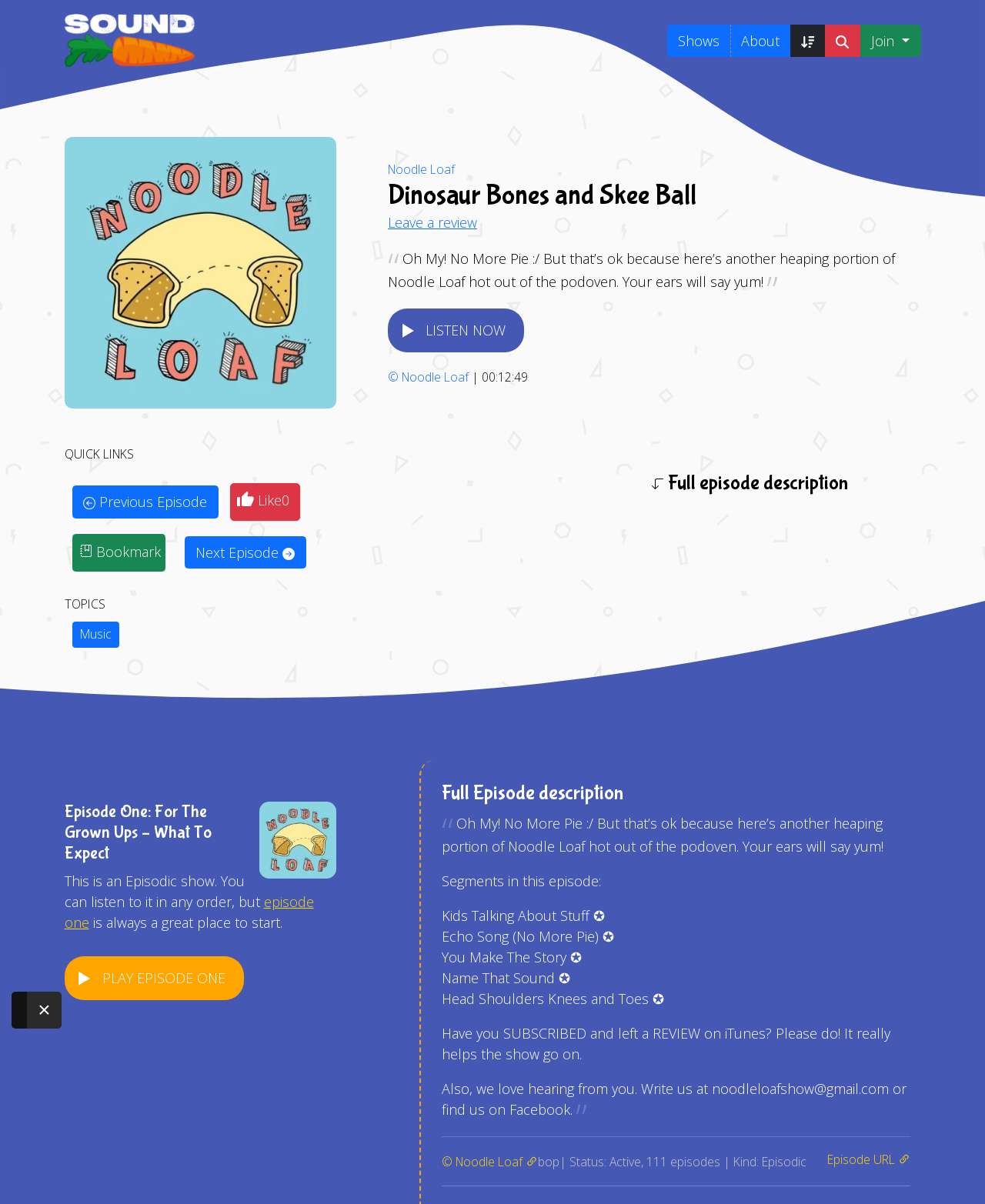Generate the main heading text from the webpage.

Dinosaur Bones and Skee Ball